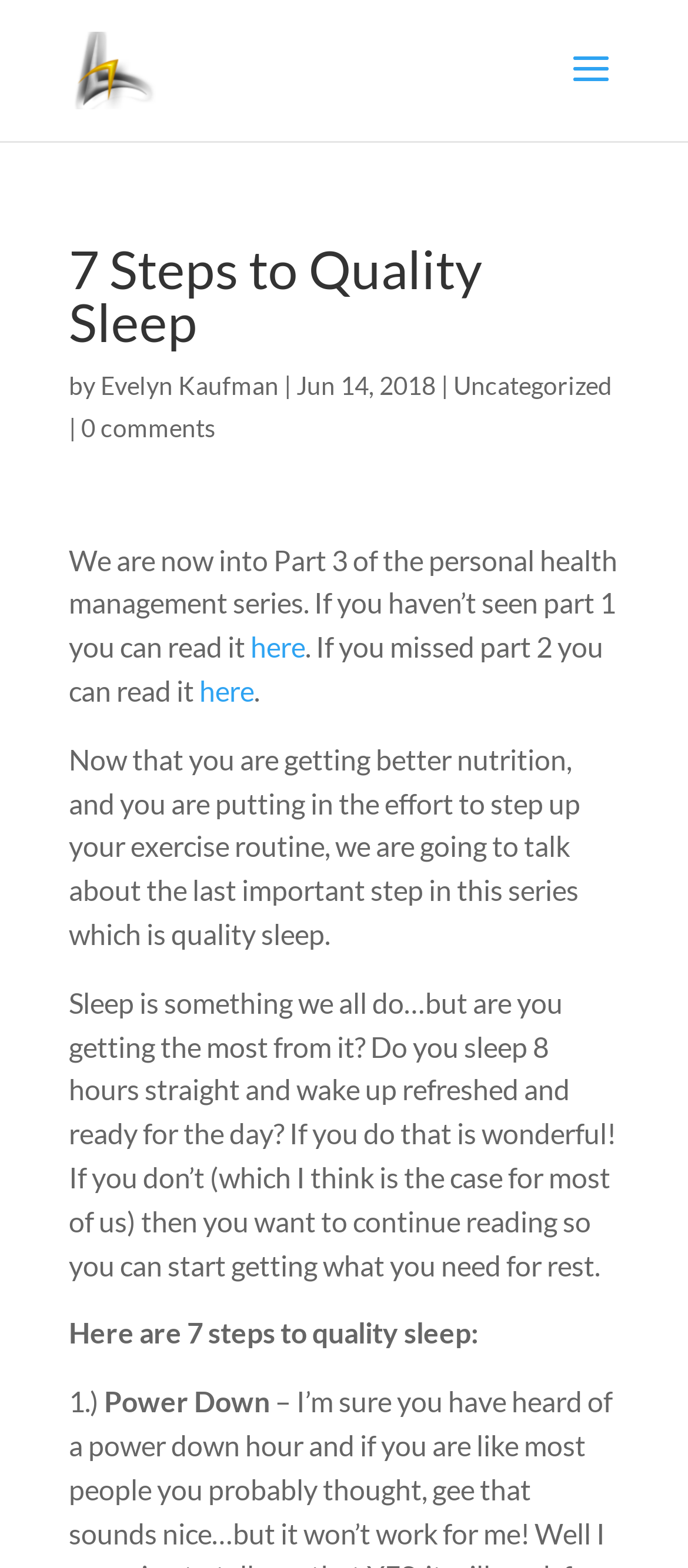Refer to the image and offer a detailed explanation in response to the question: What is the first step to quality sleep?

The first step to quality sleep is Power Down, which can be found by looking at the text '1.) Power Down' in the article body.